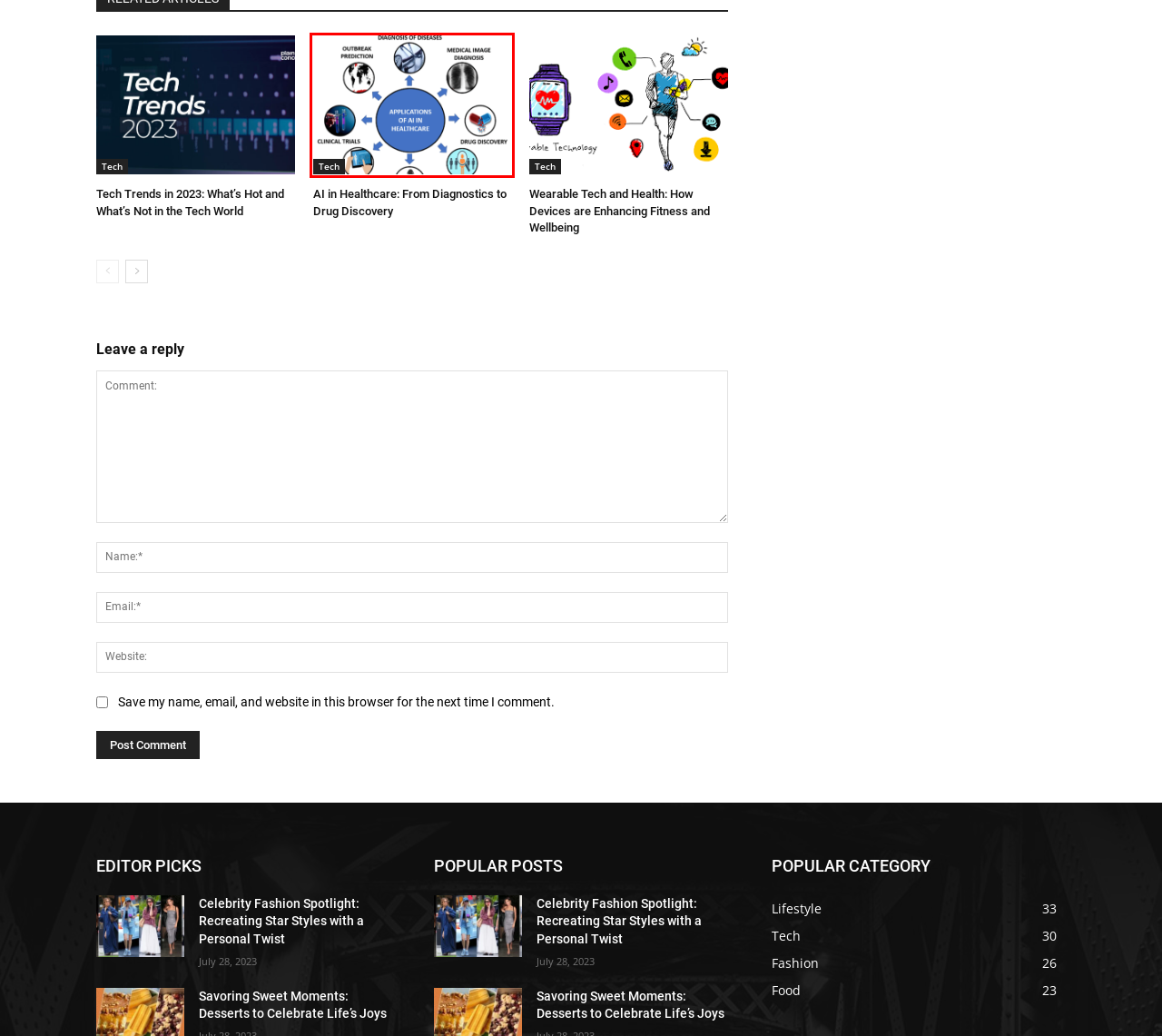You see a screenshot of a webpage with a red bounding box surrounding an element. Pick the webpage description that most accurately represents the new webpage after interacting with the element in the red bounding box. The options are:
A. Blog Site
B. Food | Blog Site
C. Tech Trends in 2023: What’s Hot and What’s Not in the Tech World | Blog Site
D. AI in Healthcare: From Diagnostics to Drug Discovery | Blog Site
E. Savoring Sweet Moments: Desserts to Celebrate Life’s Joys | Blog Site
F. Privacy Policy | Blog Site
G. Mastering the Basics: Essential Cooking Techniques for Home Chefs | Blog Site
H. Wearable Tech and Health: How Devices are Enhancing Fitness and Wellbeing | Blog Site

D